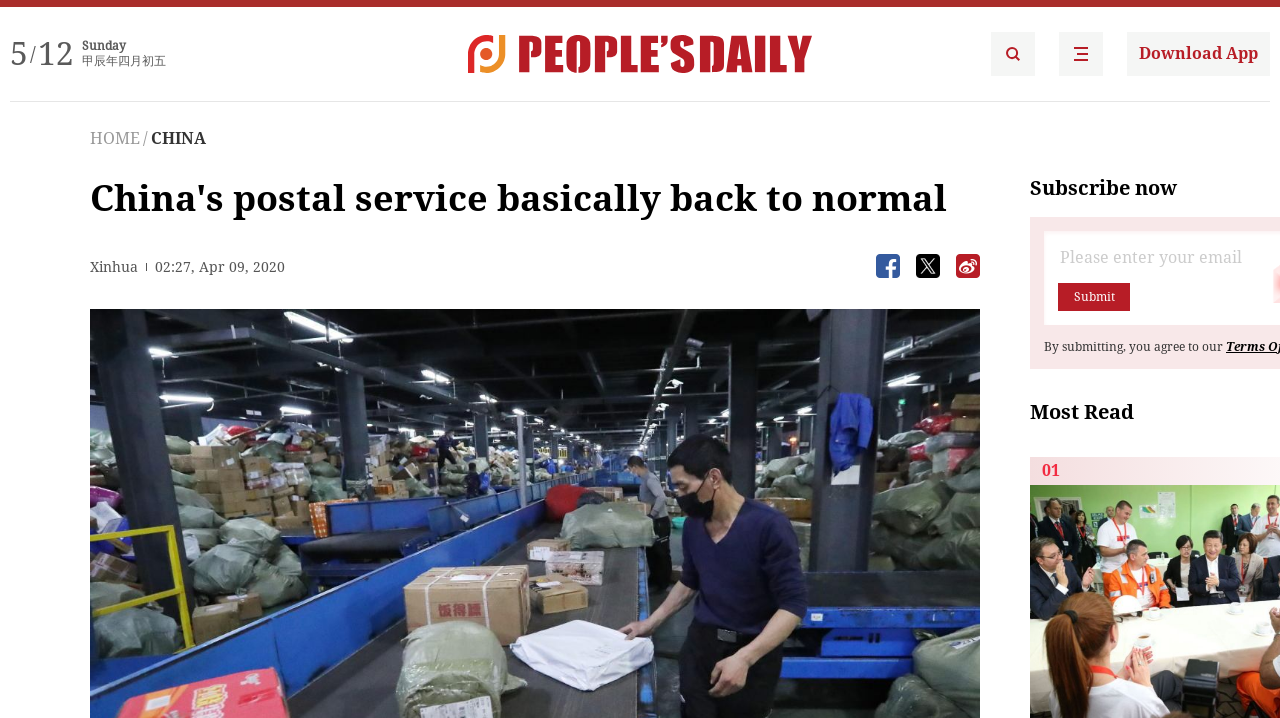What is the text next to the 'Download App' link?
Using the image, provide a concise answer in one word or a short phrase.

People's Daily English language App